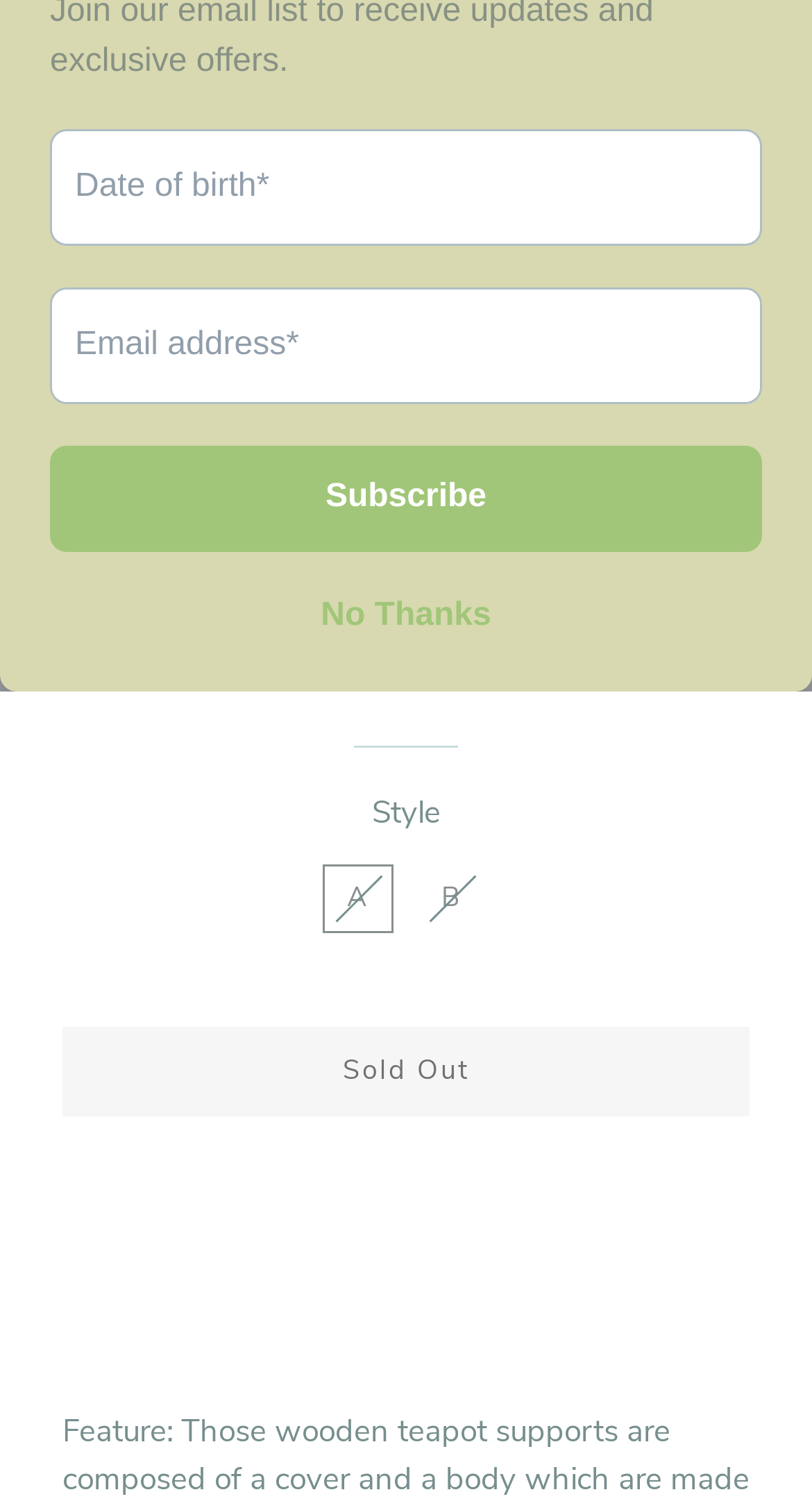Find the coordinates for the bounding box of the element with this description: "11".

[0.654, 0.136, 0.705, 0.163]